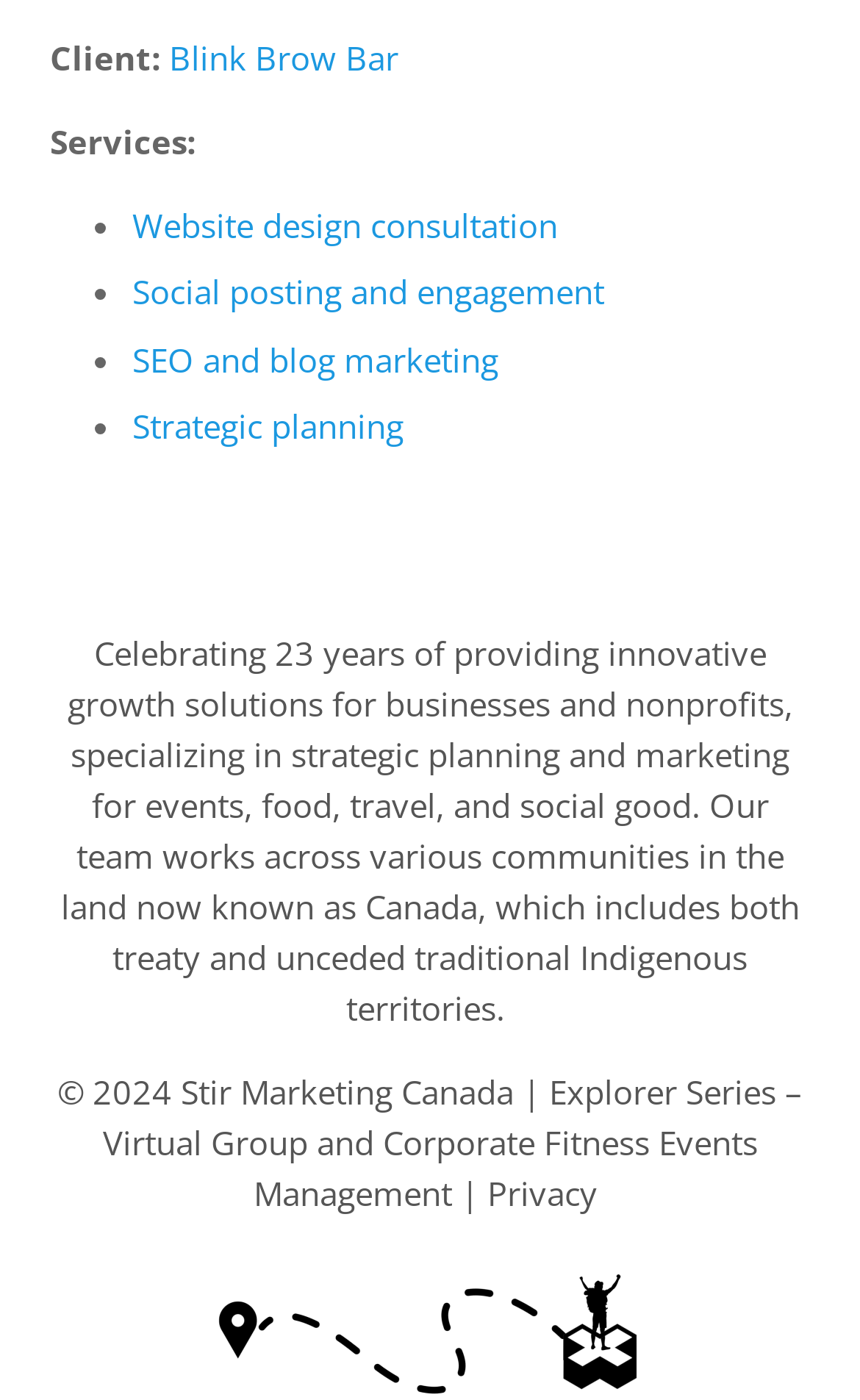What is the country where the company operates?
Please ensure your answer to the question is detailed and covers all necessary aspects.

The country where the company operates can be found in the paragraph of text that describes the company's services, which mentions that they work 'across various communities in the land now known as Canada'.